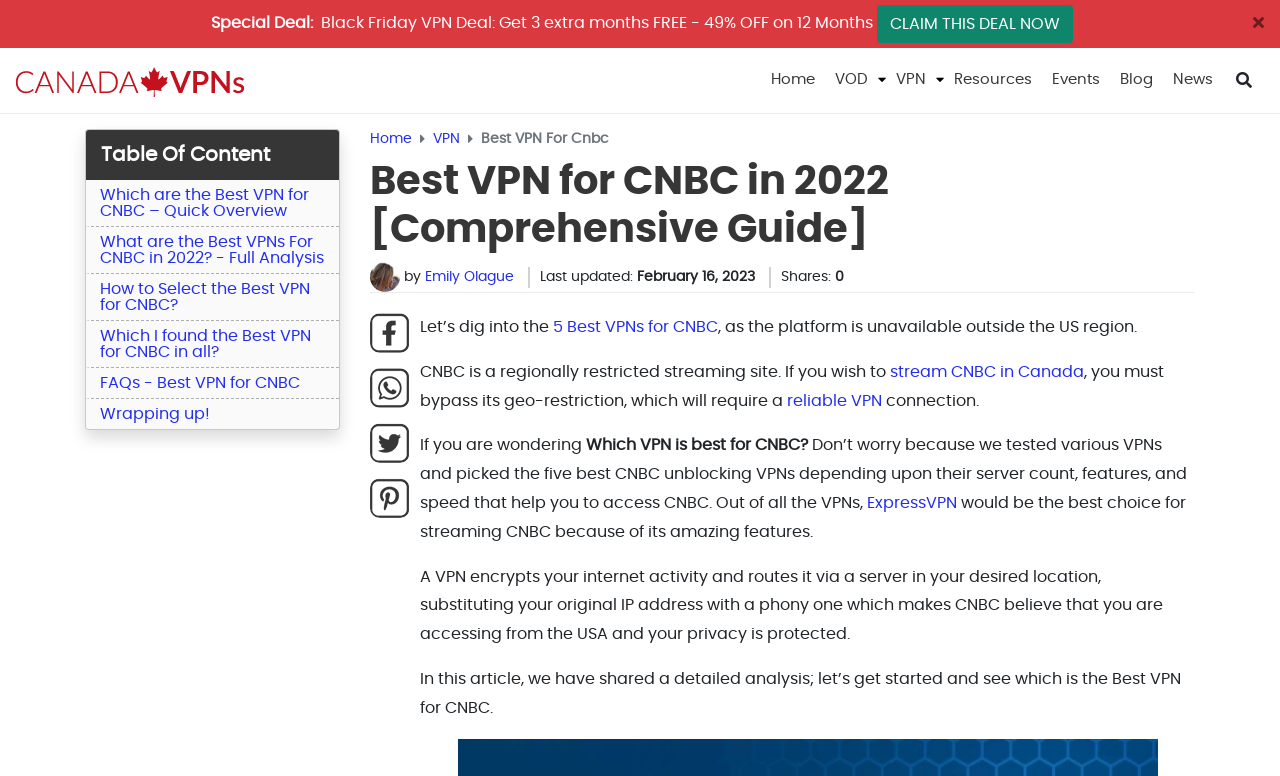How many social media sharing links are there? Examine the screenshot and reply using just one word or a brief phrase.

4